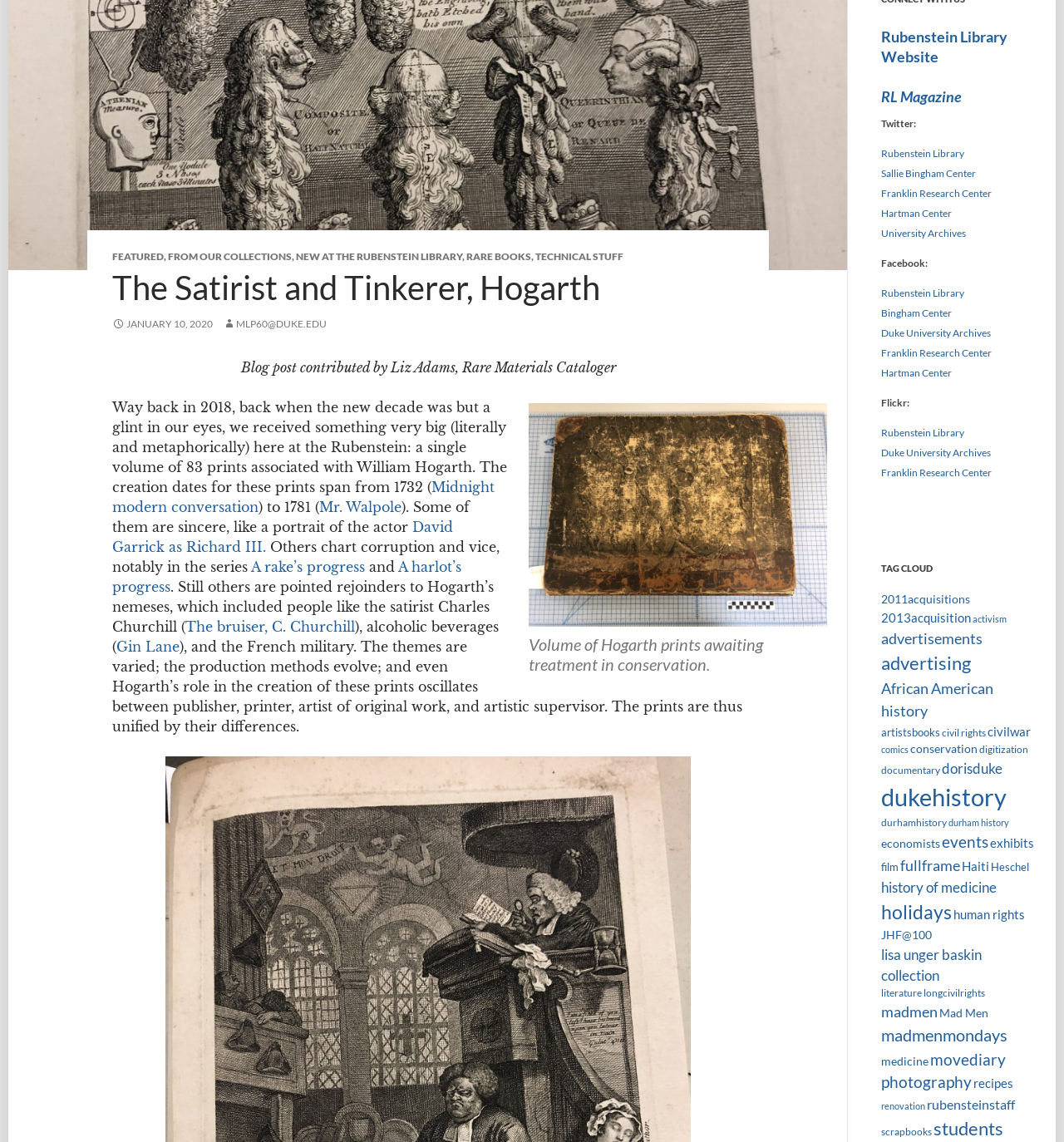Please determine the bounding box coordinates for the UI element described here. Use the format (top-left x, top-left y, bottom-right x, bottom-right y) with values bounded between 0 and 1: human rights

[0.896, 0.794, 0.963, 0.807]